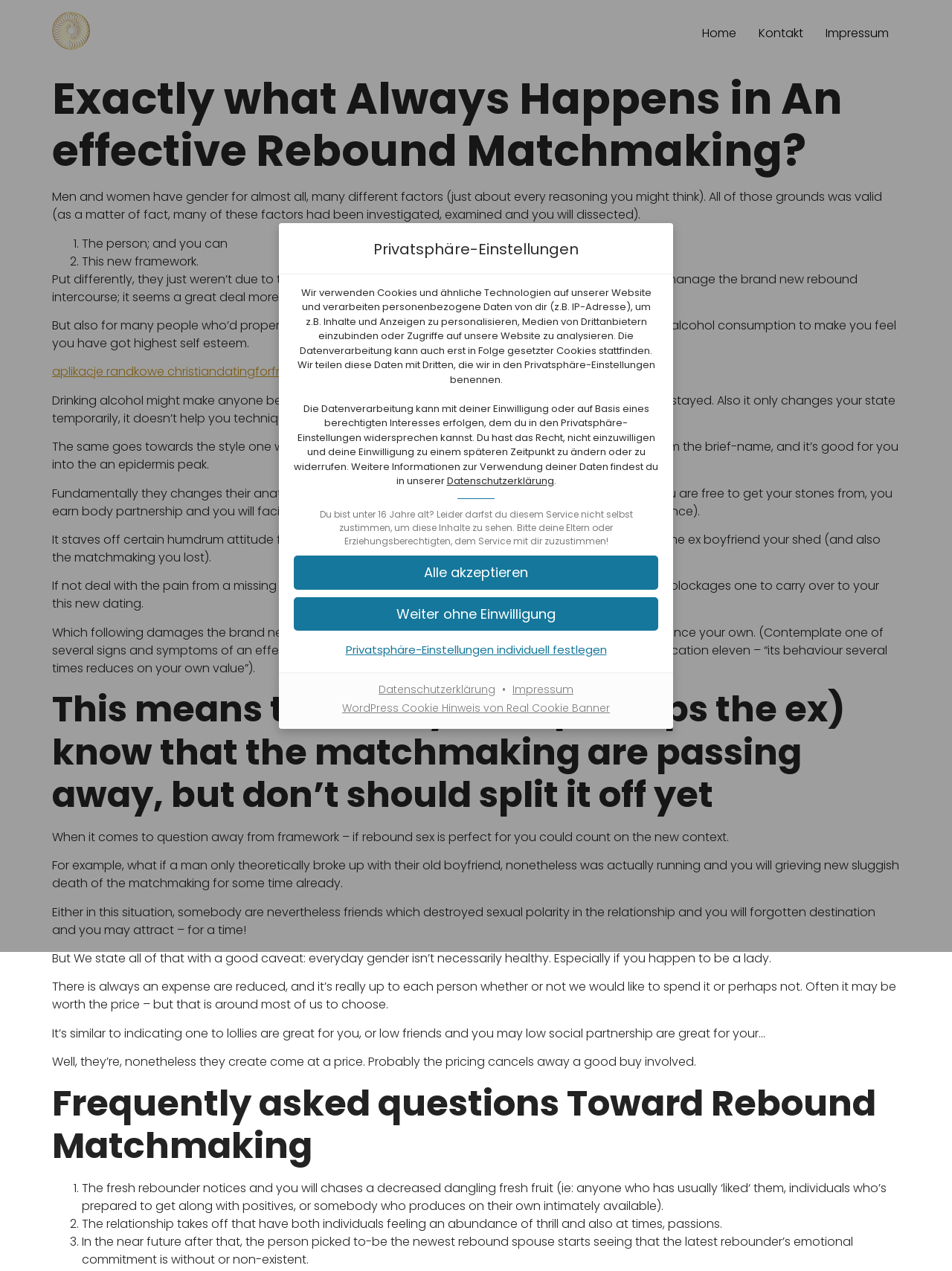Find the bounding box coordinates for the area you need to click to carry out the instruction: "Configure privacy settings individually". The coordinates should be four float numbers between 0 and 1, indicated as [left, top, right, bottom].

[0.309, 0.502, 0.691, 0.52]